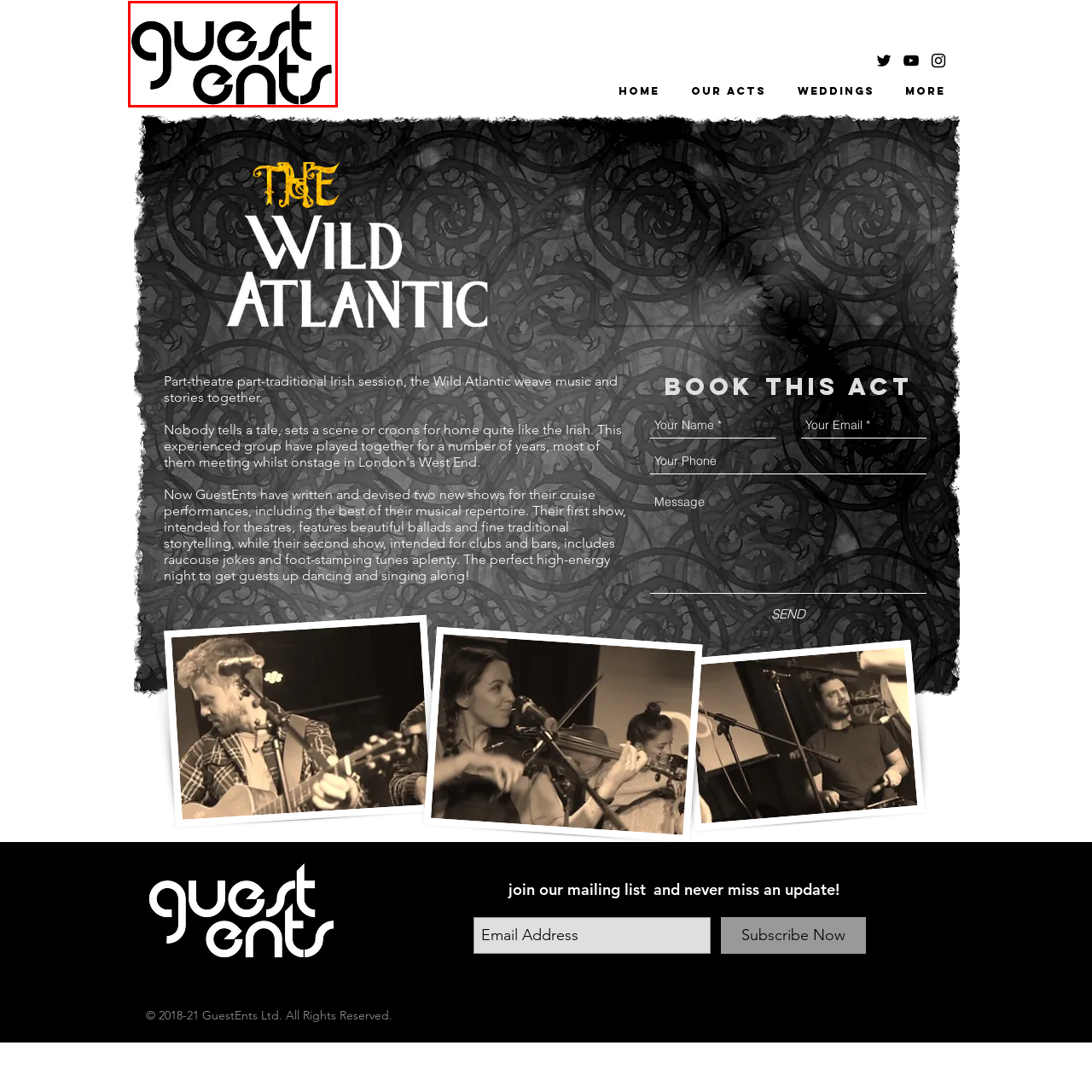Please analyze the elements within the red highlighted area in the image and provide a comprehensive answer to the following question: What type of performances does GuestEnts offer?

According to the caption, GuestEnts' entertainment services include a blend of traditional and modern influences in their acts, which specifically include music and storytelling.